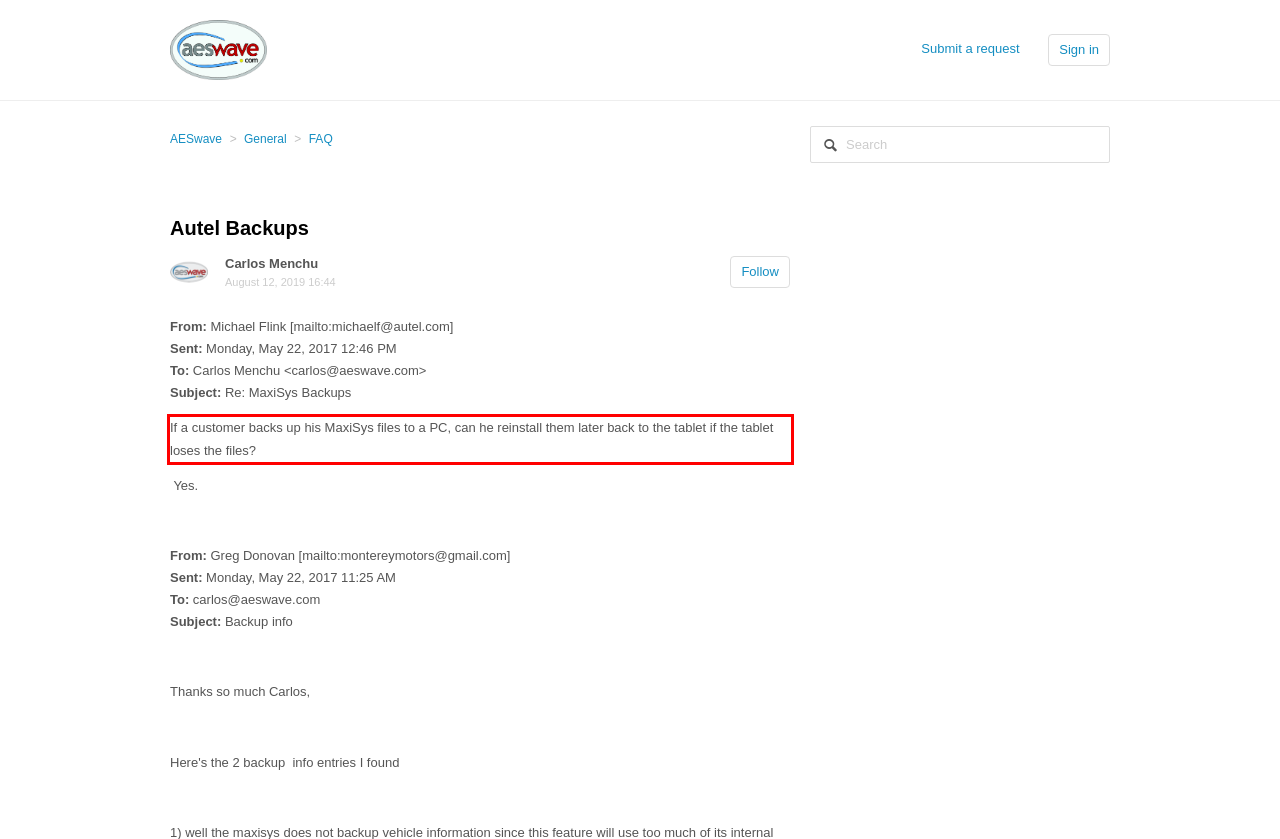With the provided screenshot of a webpage, locate the red bounding box and perform OCR to extract the text content inside it.

If a customer backs up his MaxiSys files to a PC, can he reinstall them later back to the tablet if the tablet loses the files?